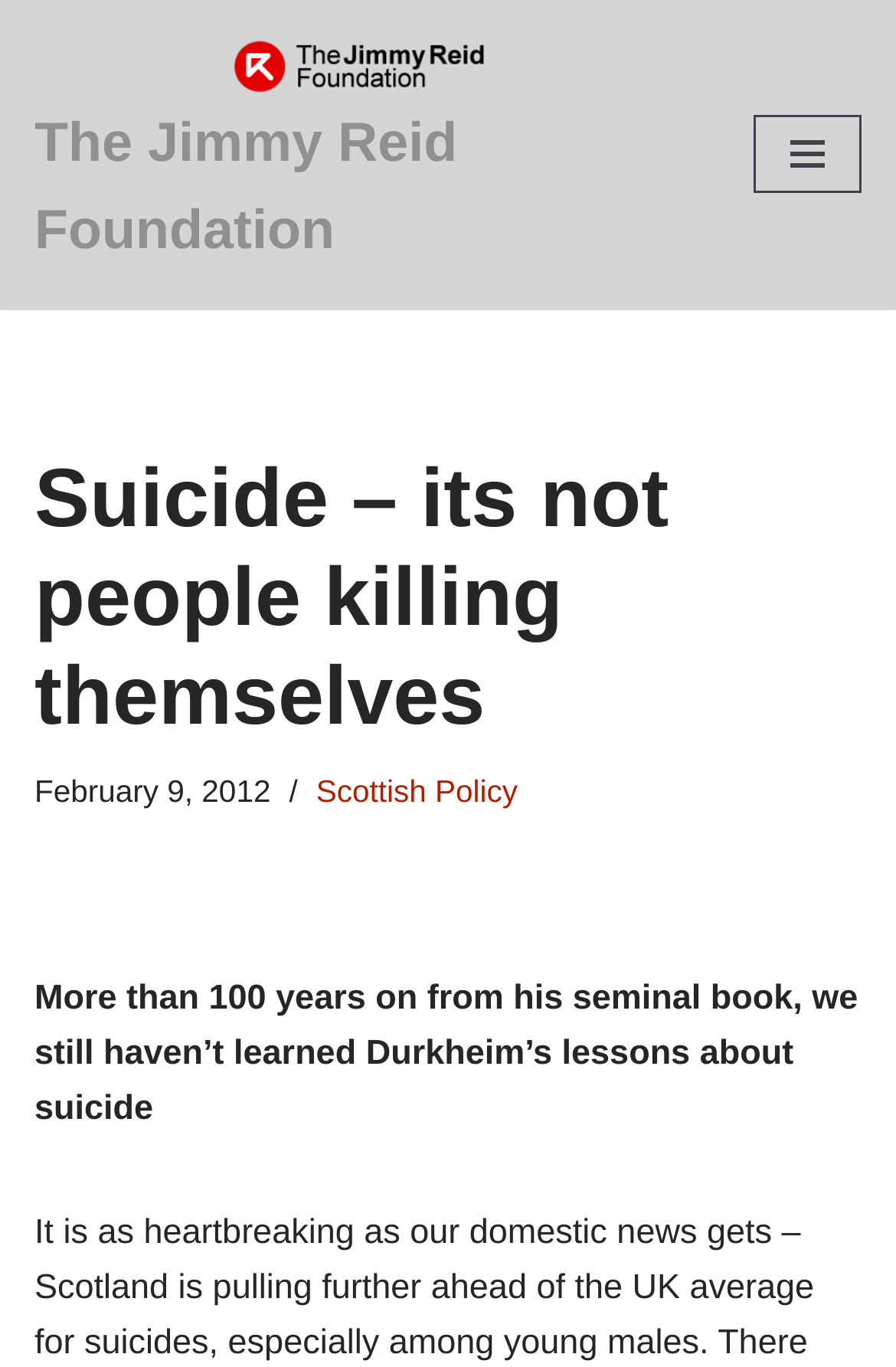Respond to the following query with just one word or a short phrase: 
What is the name of the foundation?

The Jimmy Reid Foundation